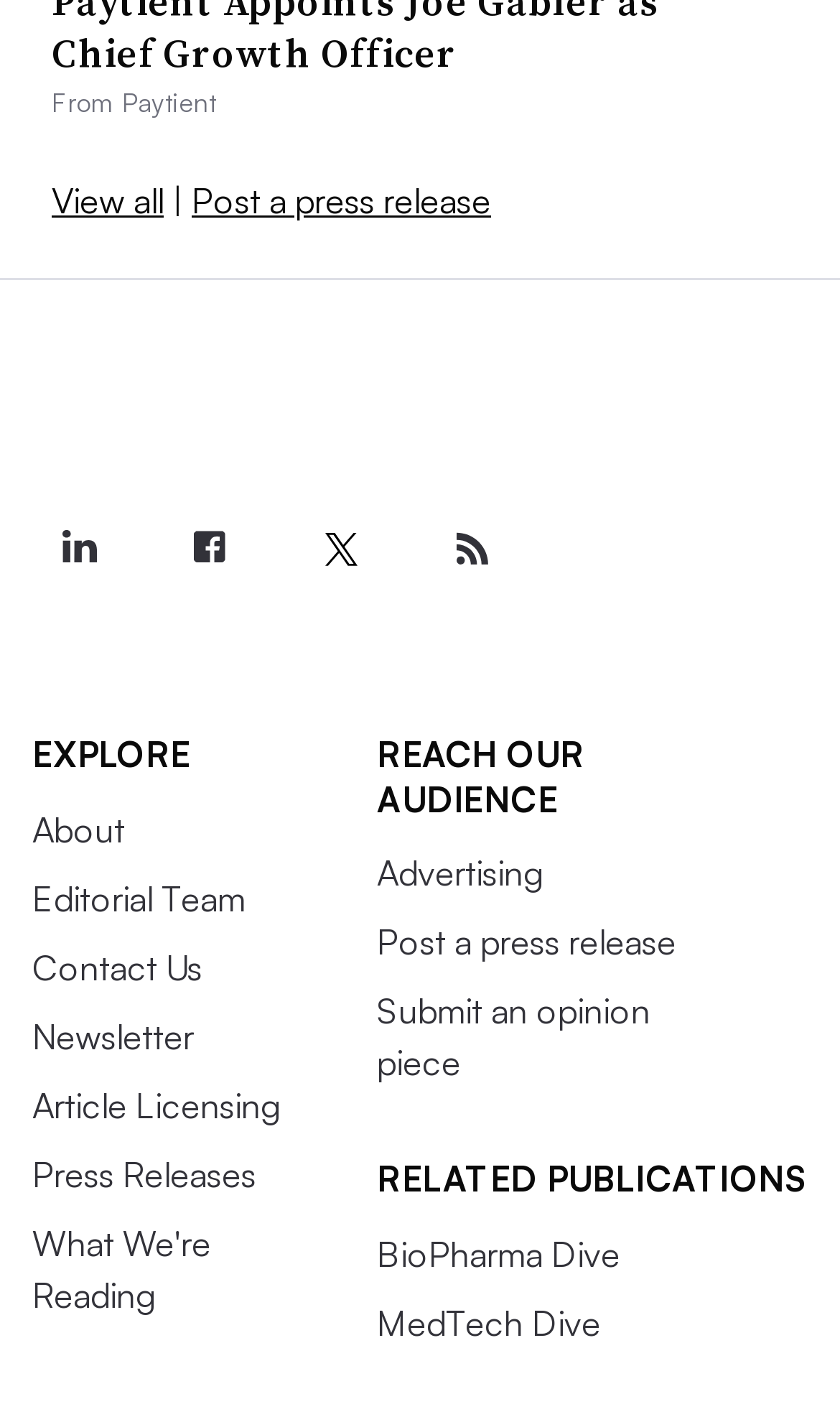Mark the bounding box of the element that matches the following description: "aria-label="Industry Dive Facebook"".

[0.195, 0.355, 0.303, 0.419]